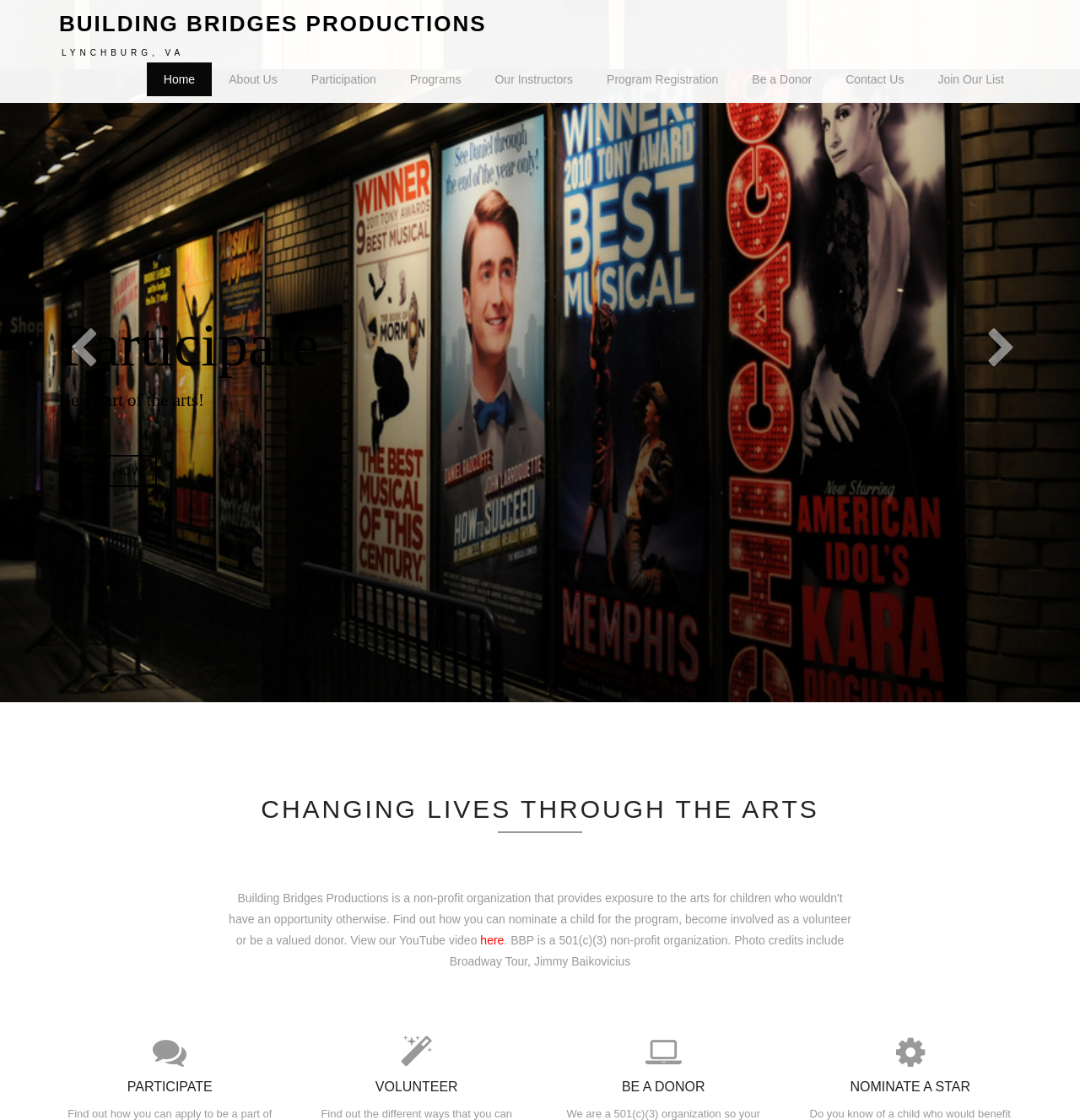Please identify the bounding box coordinates for the region that you need to click to follow this instruction: "View programs offered".

[0.364, 0.056, 0.443, 0.086]